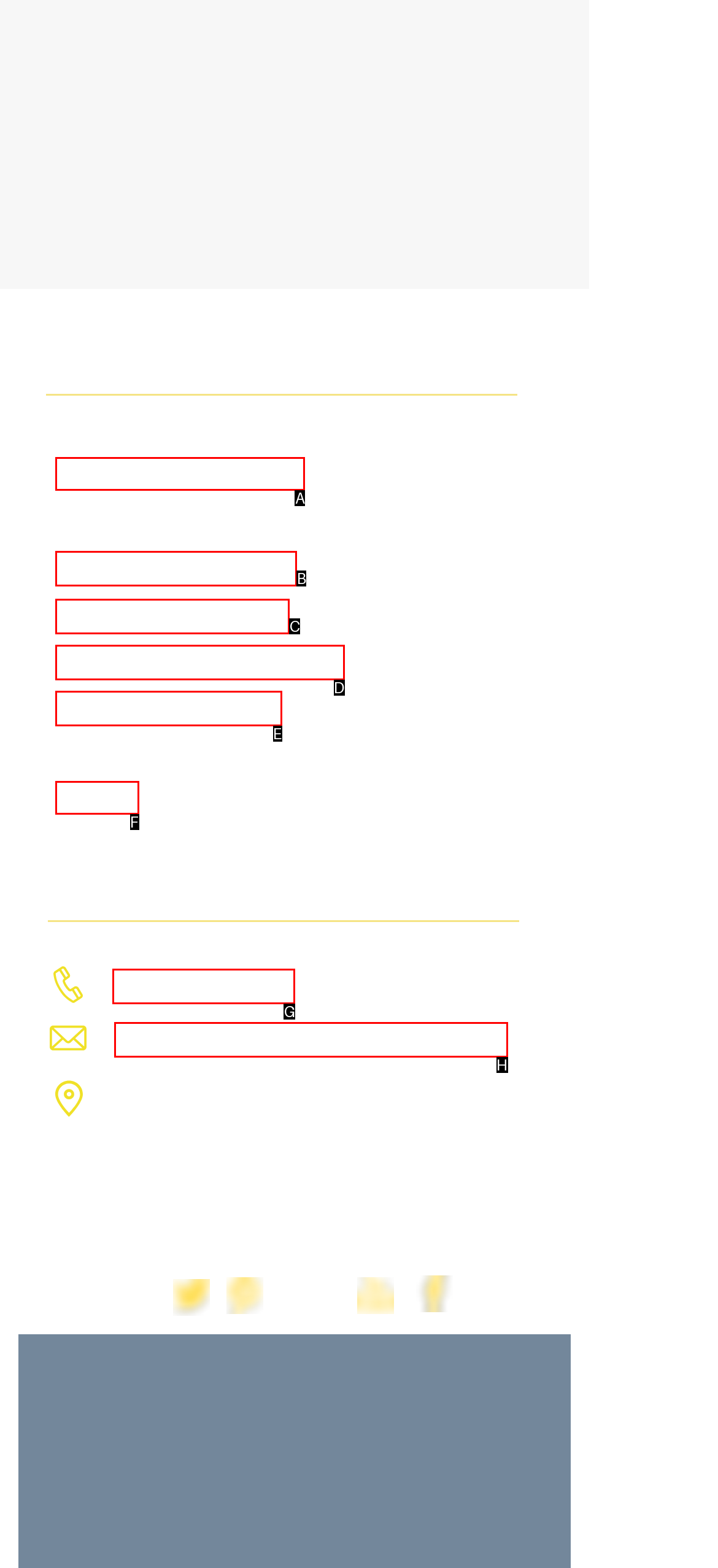Determine which option fits the element description: > Health & Safety
Answer with the option’s letter directly.

C